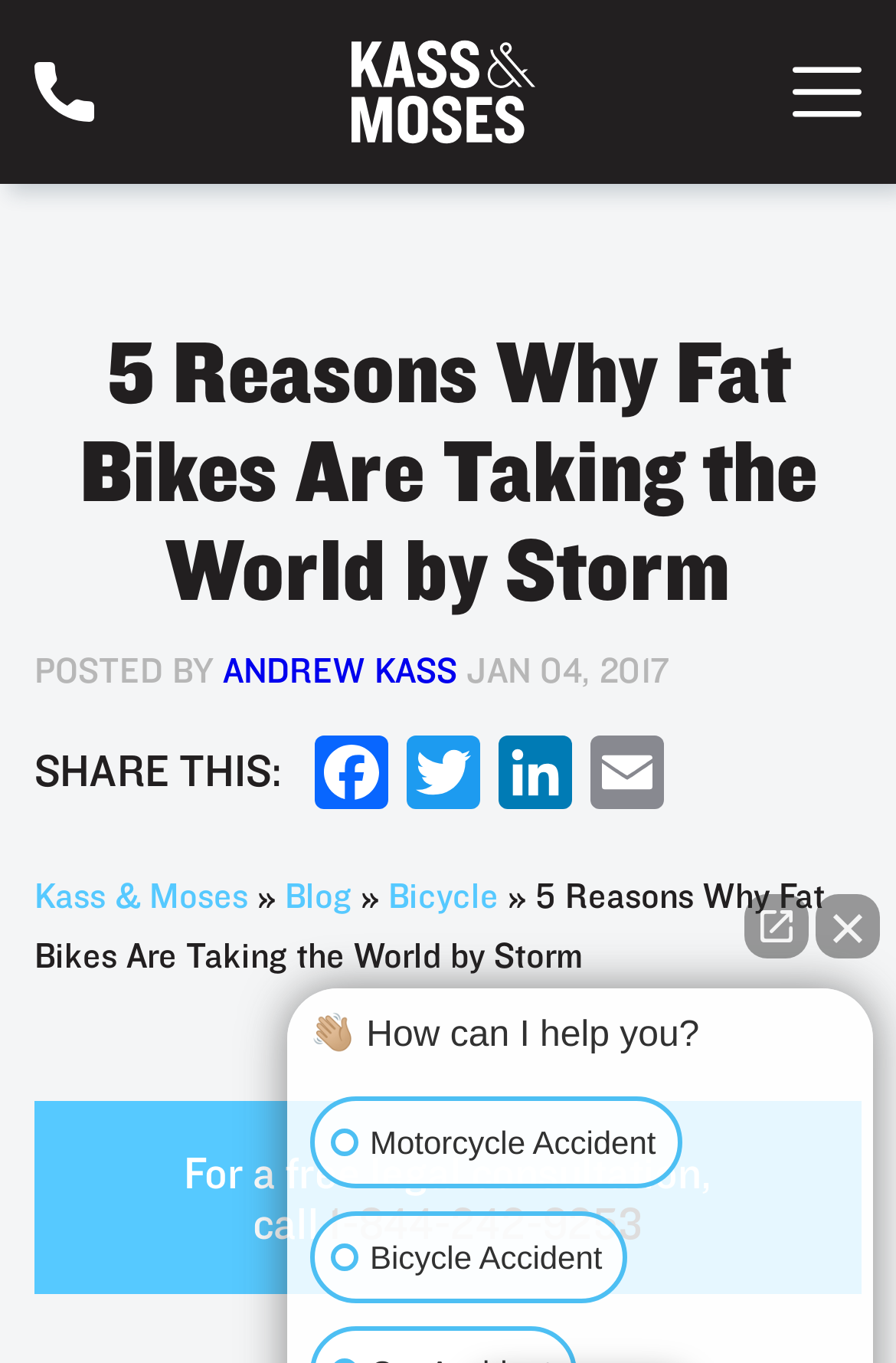Determine the bounding box coordinates for the element that should be clicked to follow this instruction: "Click on the Kass & Moses link". The coordinates should be given as four float numbers between 0 and 1, in the format [left, top, right, bottom].

[0.392, 0.027, 0.597, 0.108]